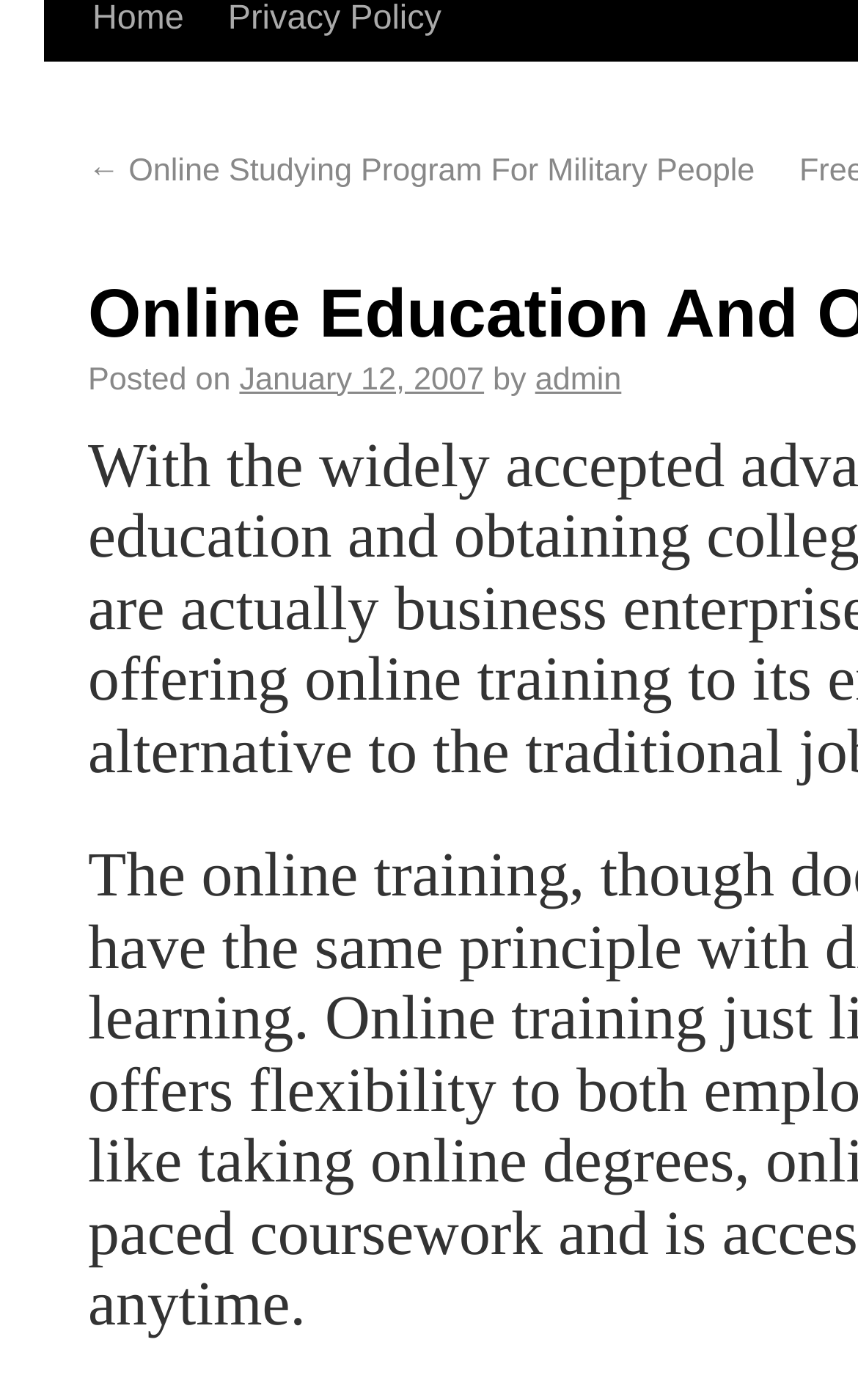Determine the bounding box coordinates for the UI element with the following description: "January 12, 2007". The coordinates should be four float numbers between 0 and 1, represented as [left, top, right, bottom].

[0.279, 0.318, 0.564, 0.343]